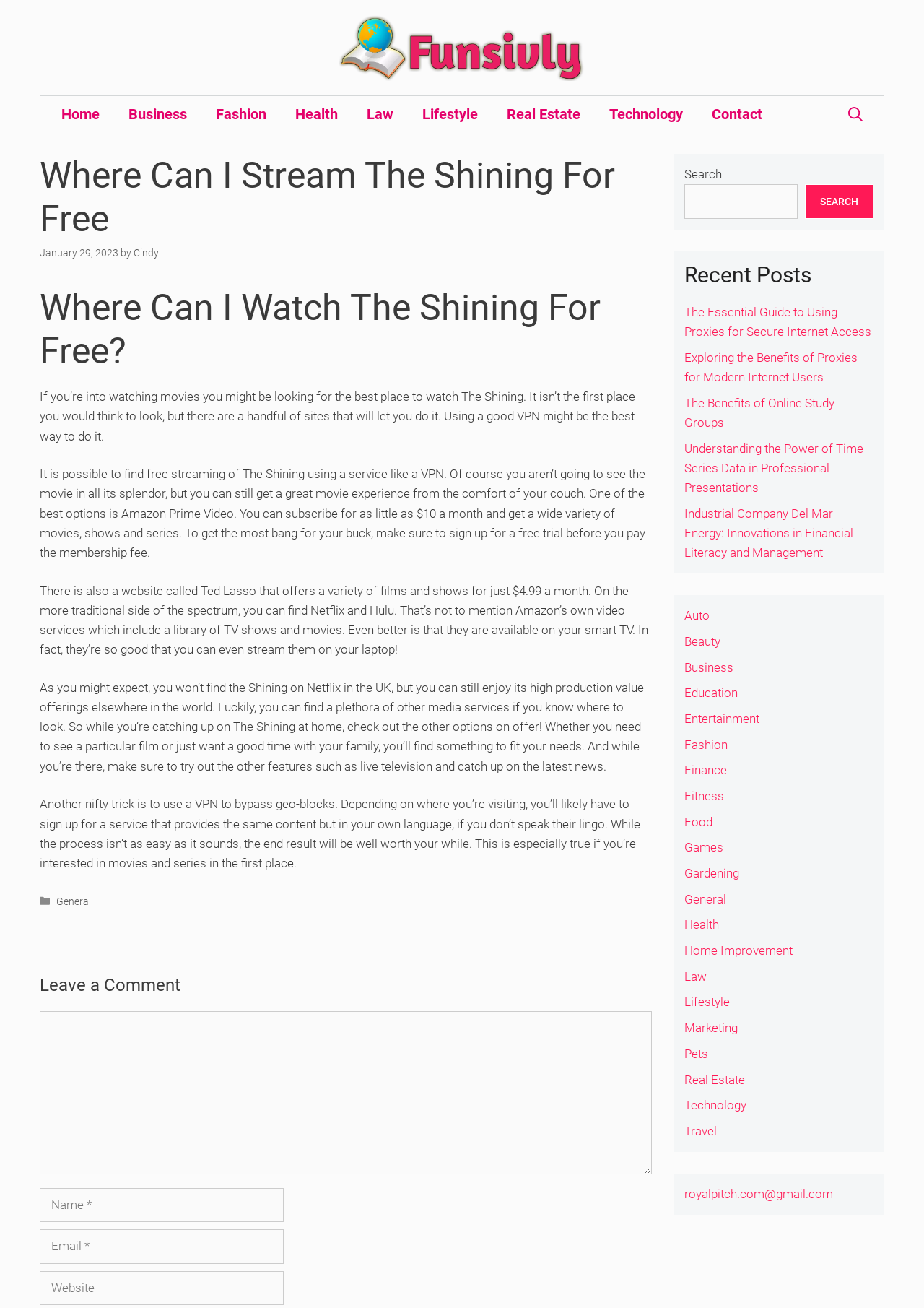Using the provided element description "parent_node: Comment name="comment"", determine the bounding box coordinates of the UI element.

[0.043, 0.773, 0.705, 0.898]